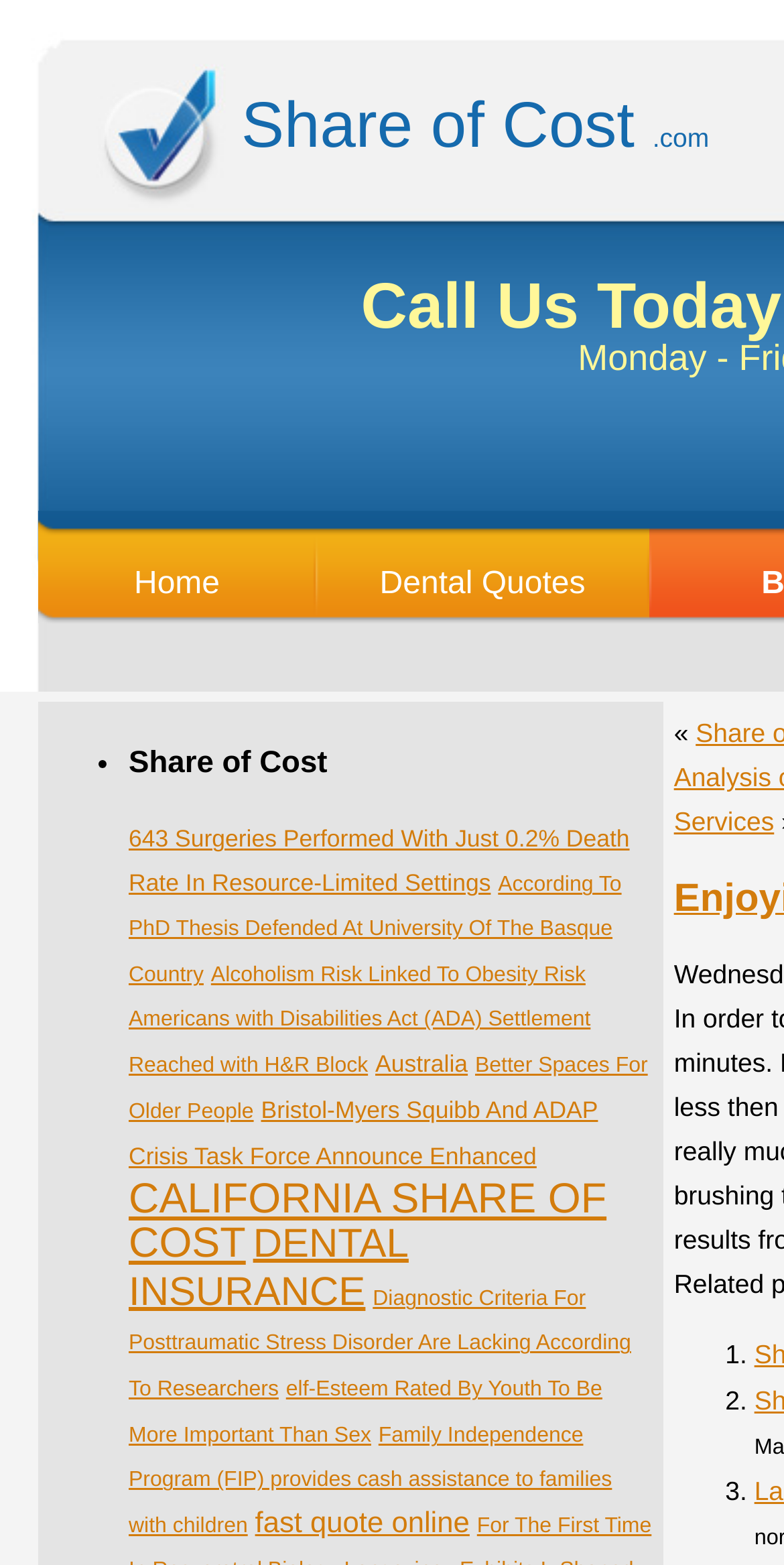Identify the bounding box coordinates of the HTML element based on this description: "DENTAL INSURANCE".

[0.164, 0.782, 0.521, 0.841]